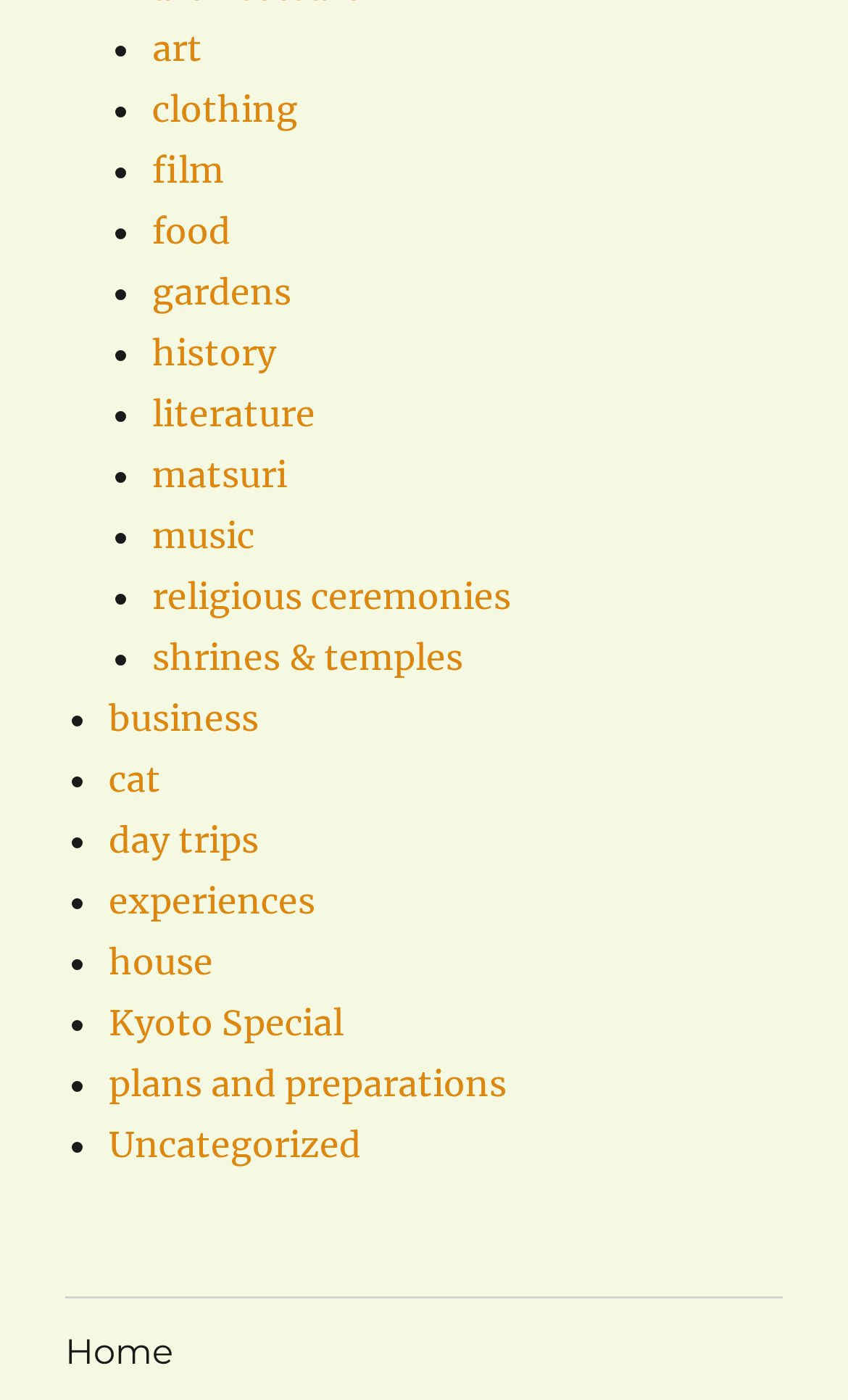Answer the following inquiry with a single word or phrase:
What is the first category listed?

art